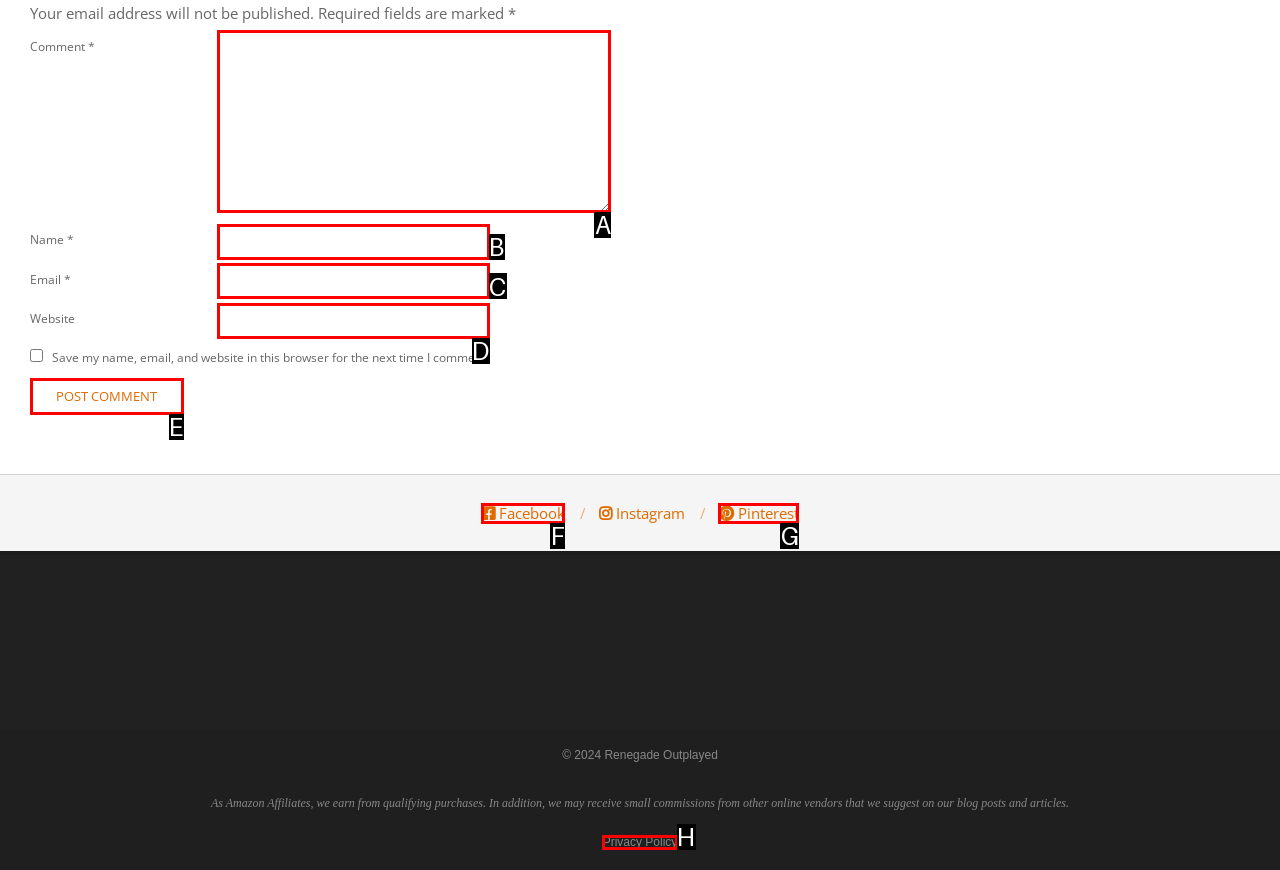Identify the correct UI element to click to follow this instruction: Enter a comment
Respond with the letter of the appropriate choice from the displayed options.

A